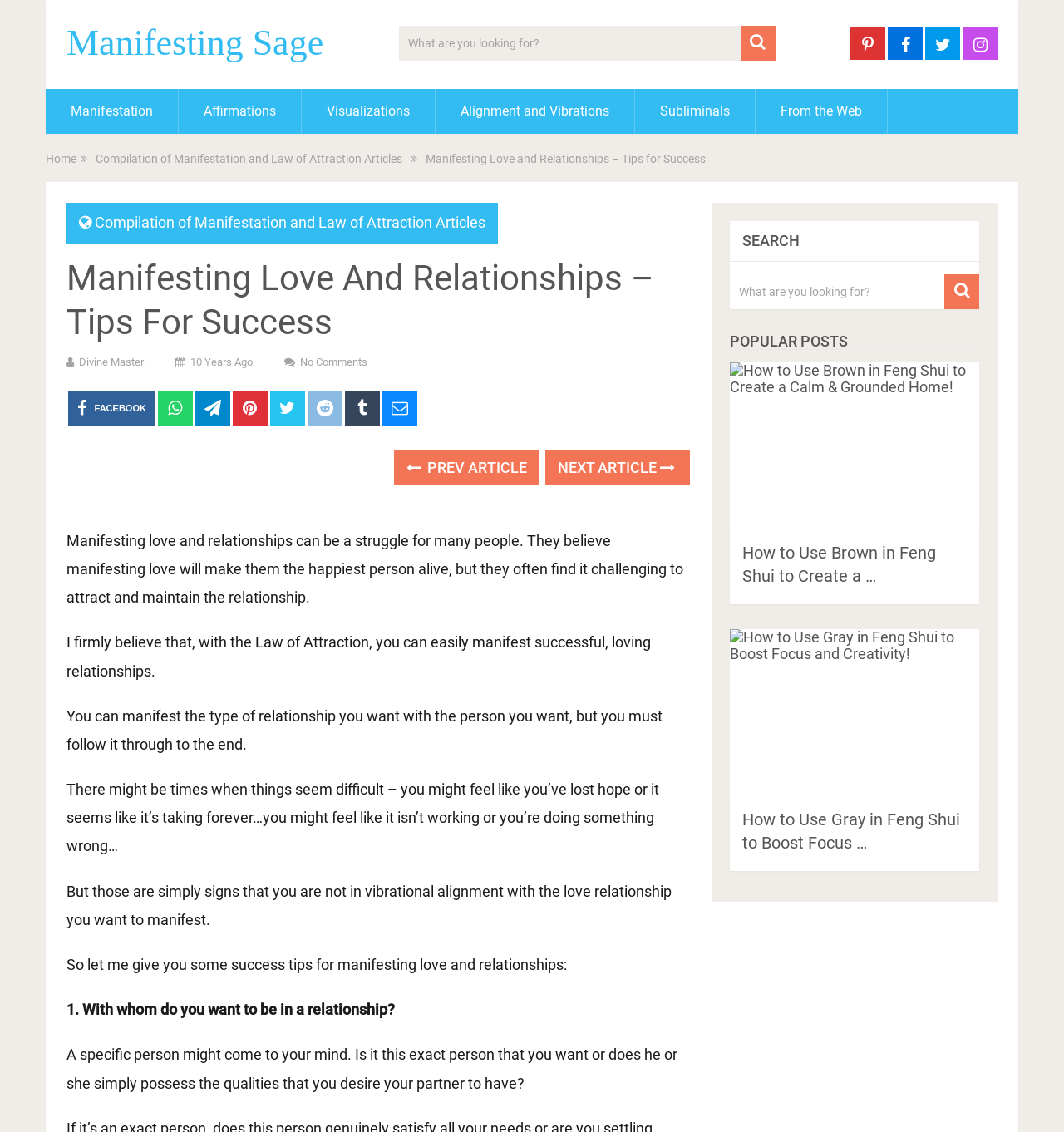Given the description Alignment and Vibrations, predict the bounding box coordinates of the UI element. Ensure the coordinates are in the format (top-left x, top-left y, bottom-right x, bottom-right y) and all values are between 0 and 1.

[0.409, 0.079, 0.596, 0.118]